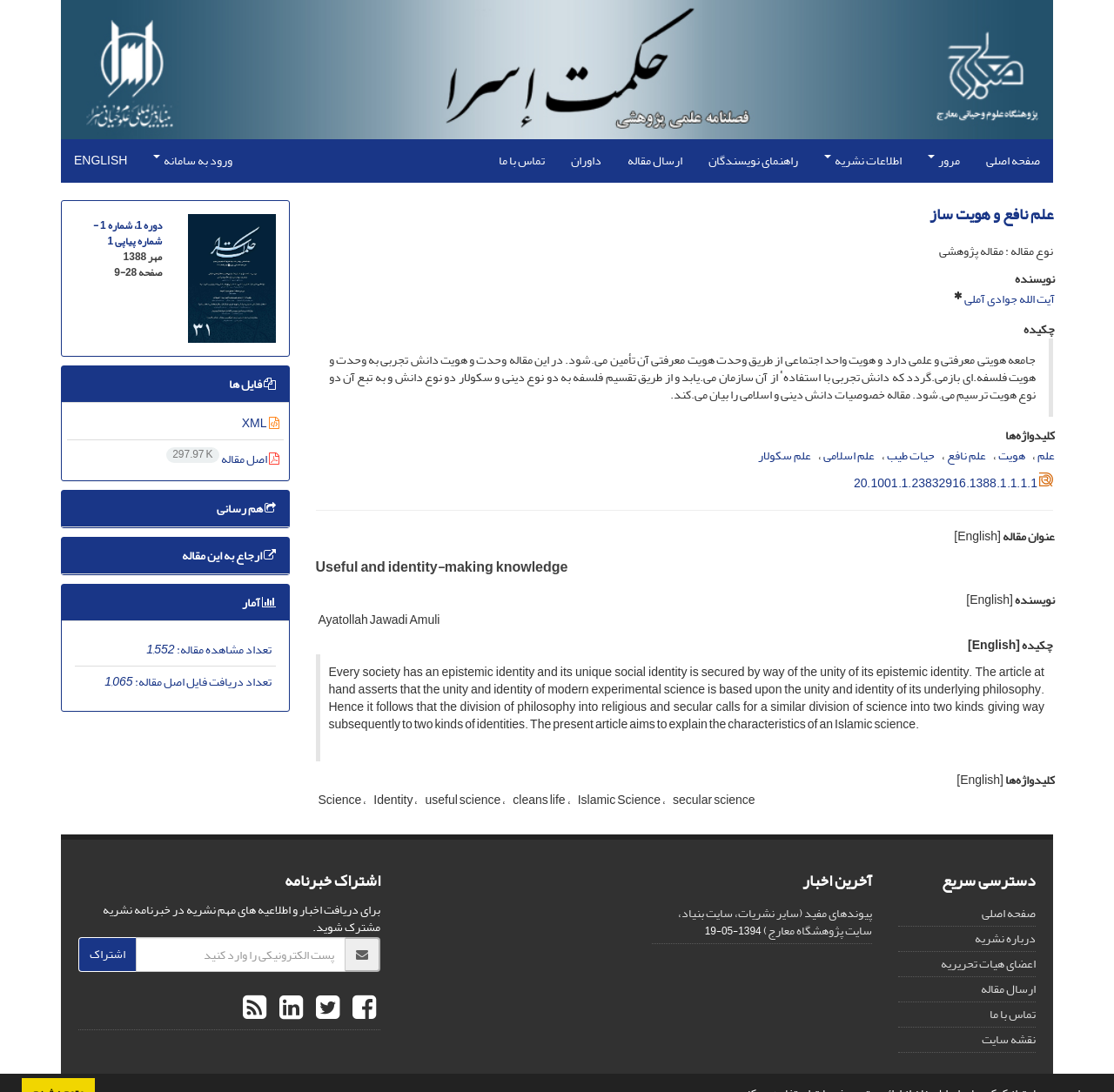Can you determine the main header of this webpage?

علم نافع و هویت ساز